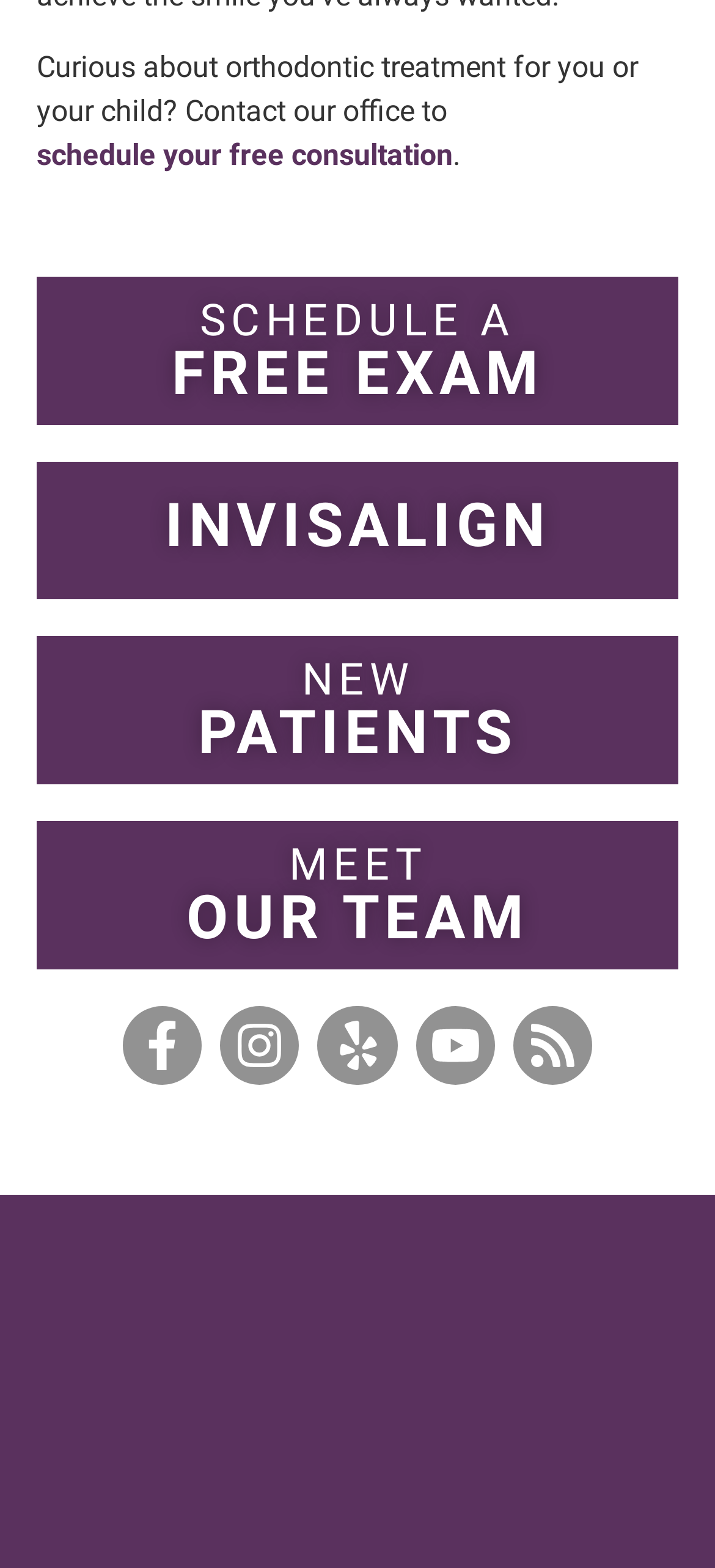How many ways are provided to schedule a consultation on this webpage?
Provide an in-depth answer to the question, covering all aspects.

The webpage provides two ways to schedule a consultation: by clicking on the 'schedule your free consultation' link or by clicking on the 'SCHEDULE A FREE EXAM' link. Both links are prominently displayed on the webpage.